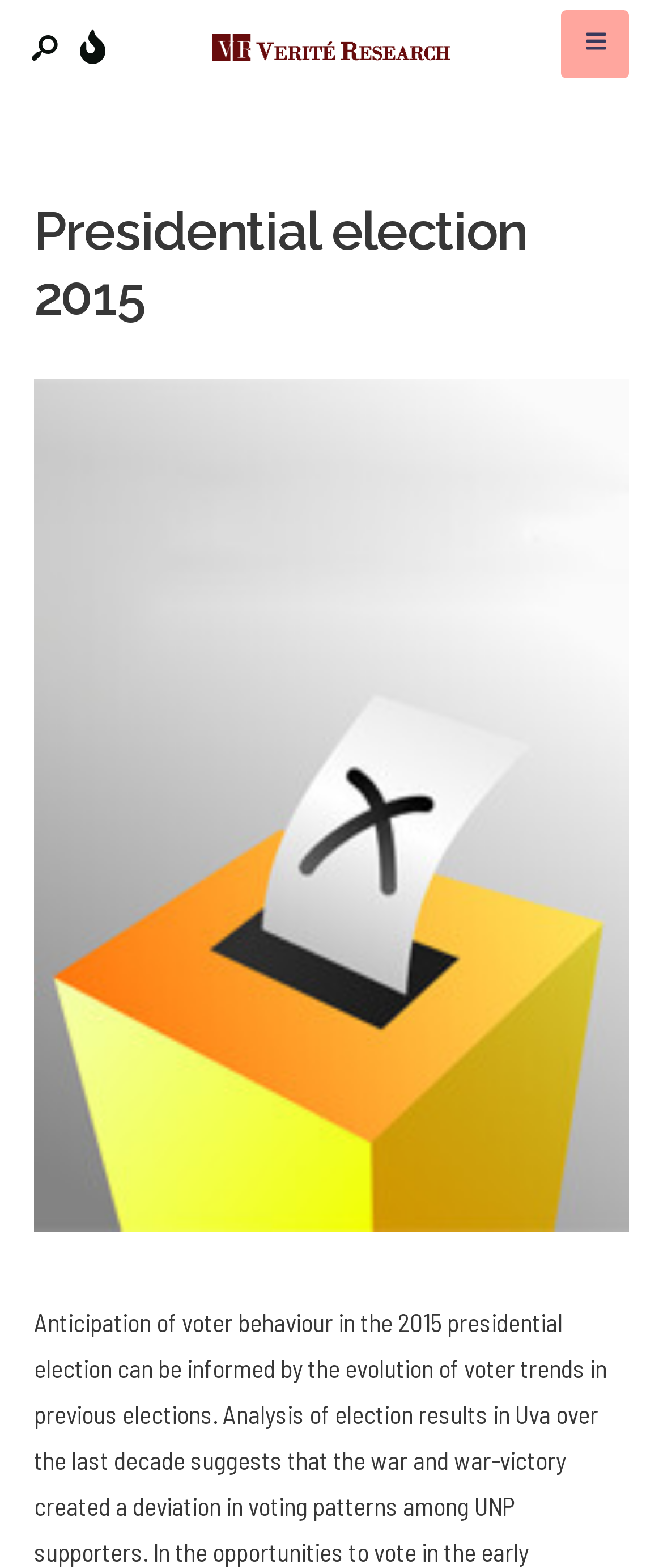Identify the bounding box of the UI element described as follows: "Search". Provide the coordinates as four float numbers in the range of 0 to 1 [left, top, right, bottom].

[0.026, 0.021, 0.108, 0.042]